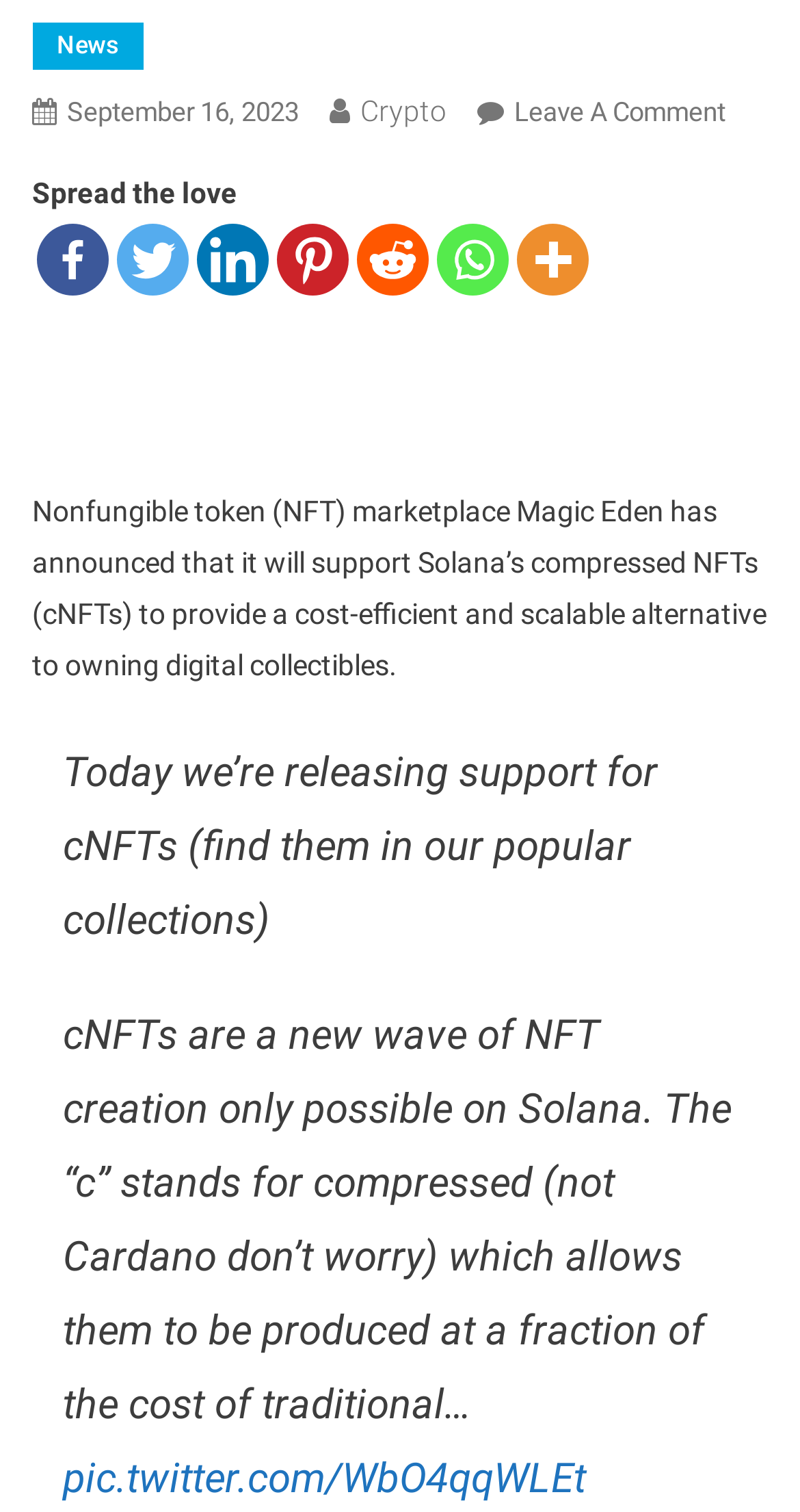Please locate the bounding box coordinates of the element's region that needs to be clicked to follow the instruction: "Check the Twitter link". The bounding box coordinates should be provided as four float numbers between 0 and 1, i.e., [left, top, right, bottom].

[0.145, 0.149, 0.235, 0.196]